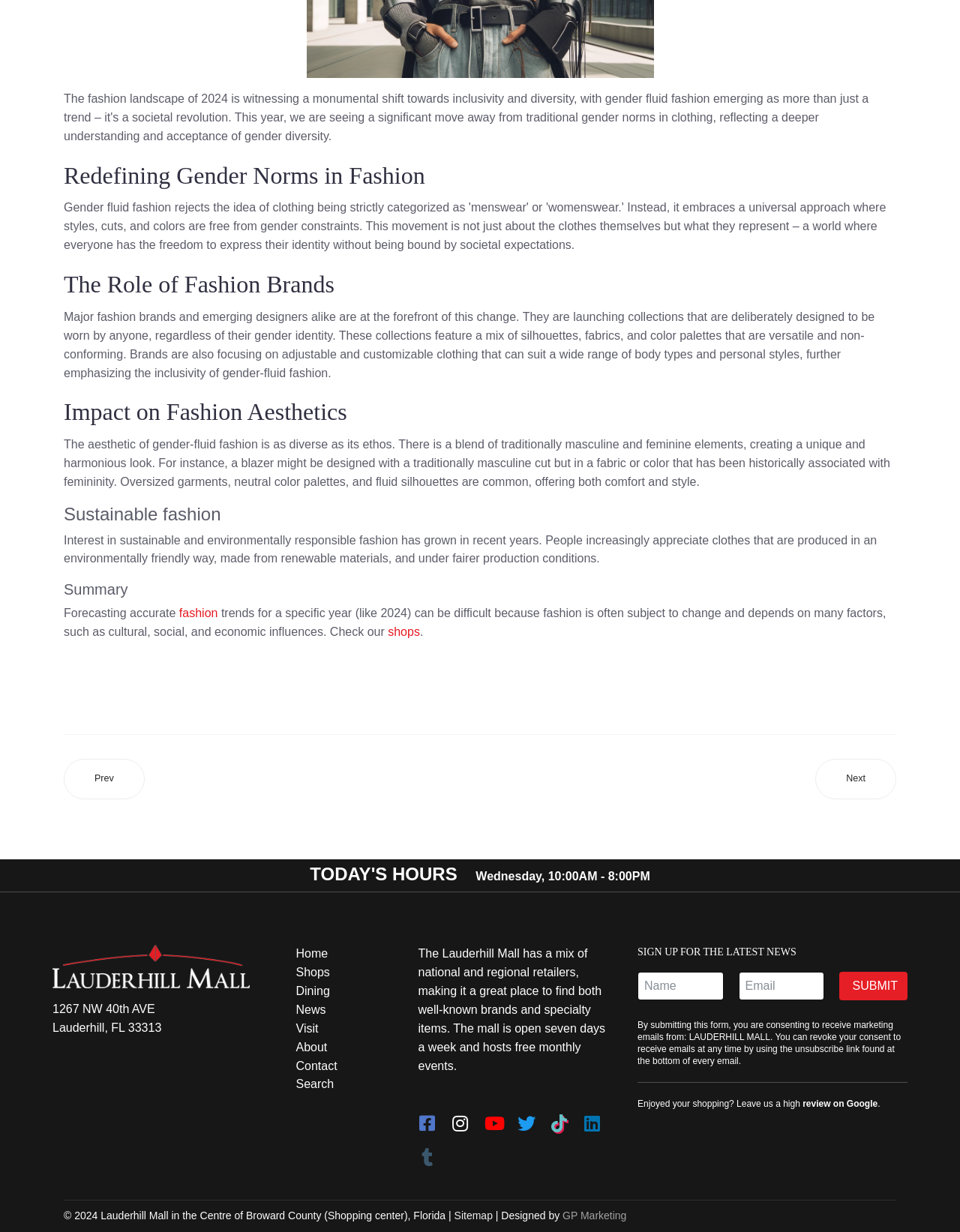Please specify the bounding box coordinates of the clickable section necessary to execute the following command: "Read the latest news".

[0.664, 0.767, 0.945, 0.779]